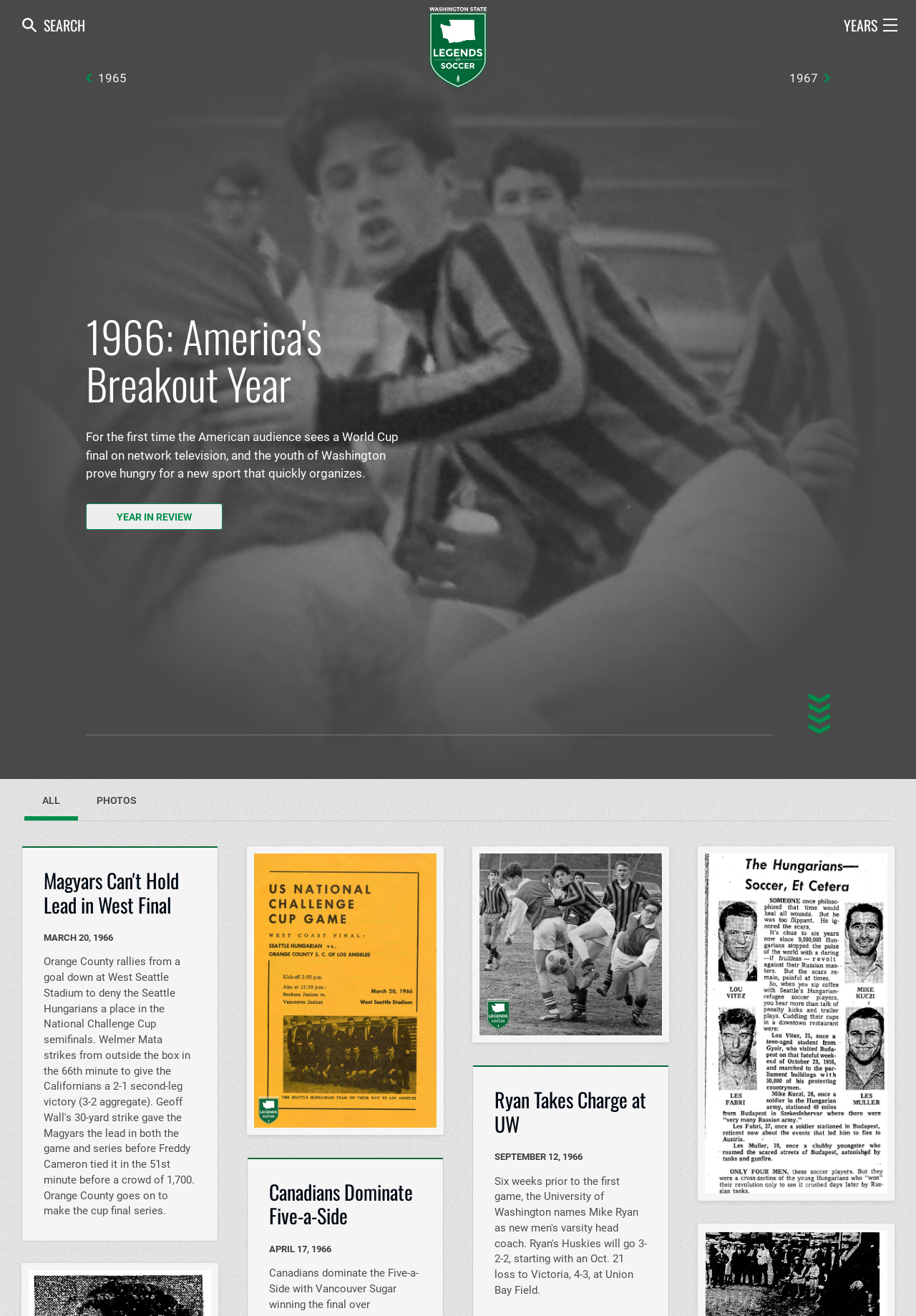What is the university mentioned in the text?
Using the picture, provide a one-word or short phrase answer.

UW